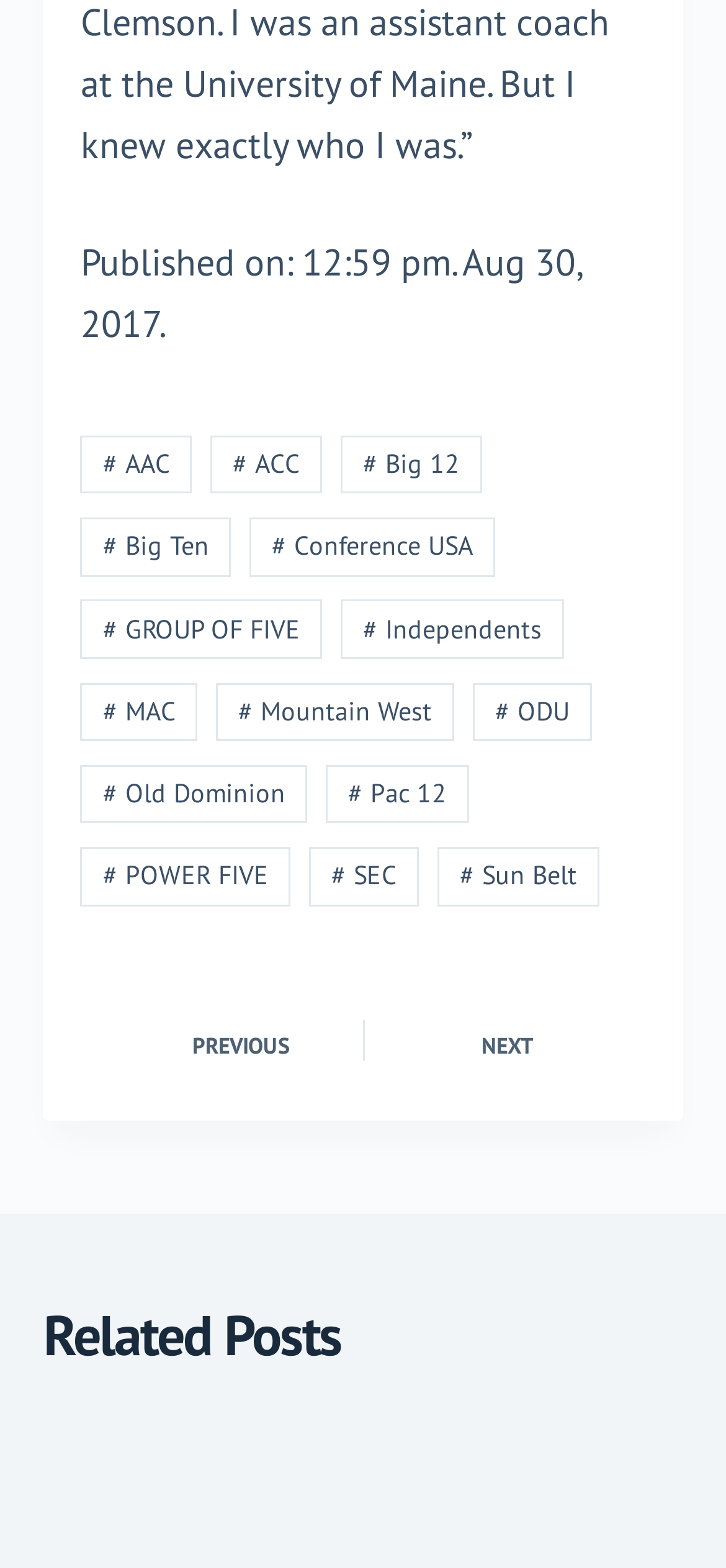Provide a brief response using a word or short phrase to this question:
What is the purpose of the 'NEXT' and 'PREVIOUS' links?

Navigation